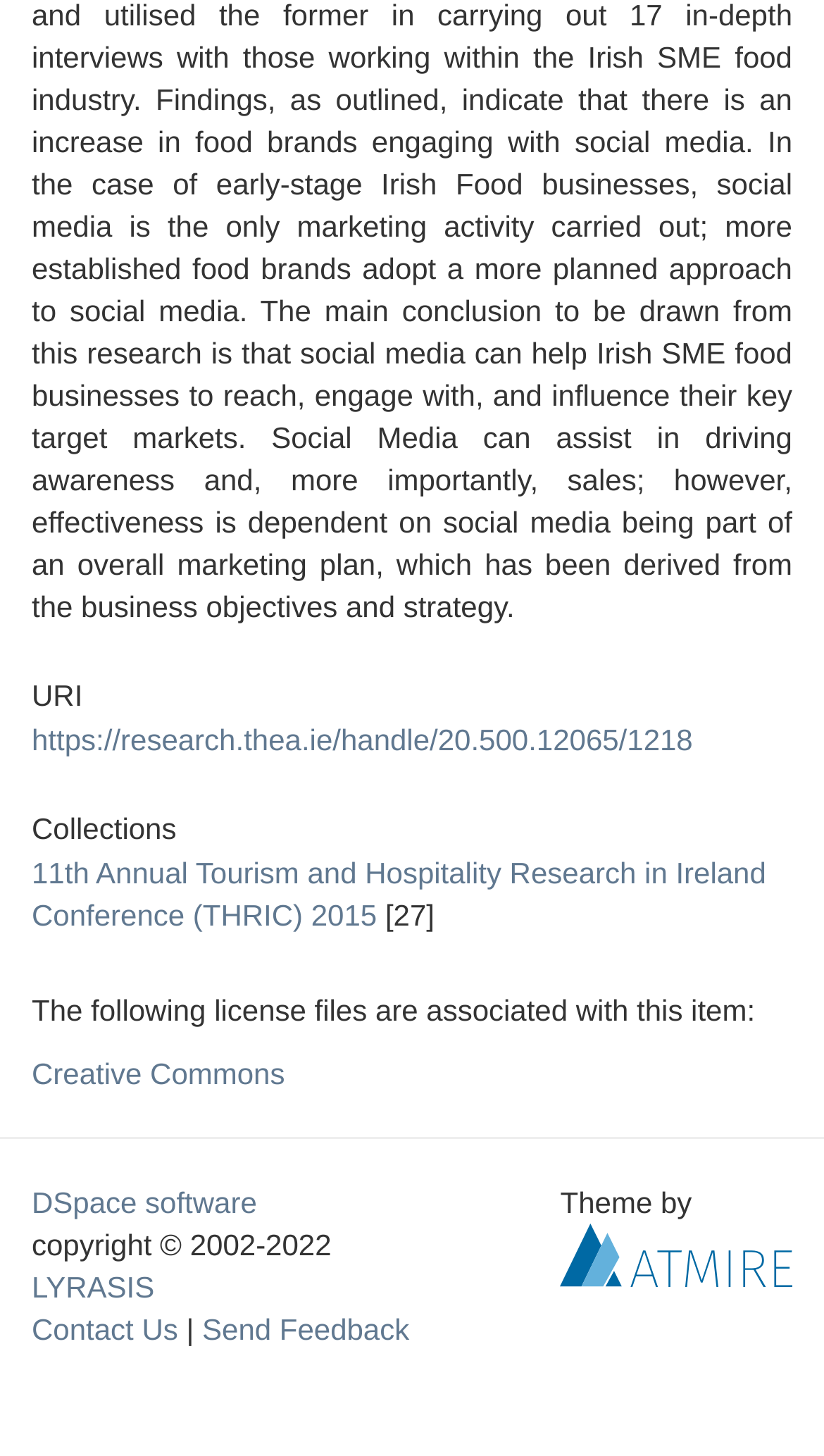Please provide a comprehensive answer to the question below using the information from the image: What is the theme of this website provided by?

I found the answer by looking at the text 'Theme by' which is followed by the link 'Atmire NV' in the footer section of the webpage.